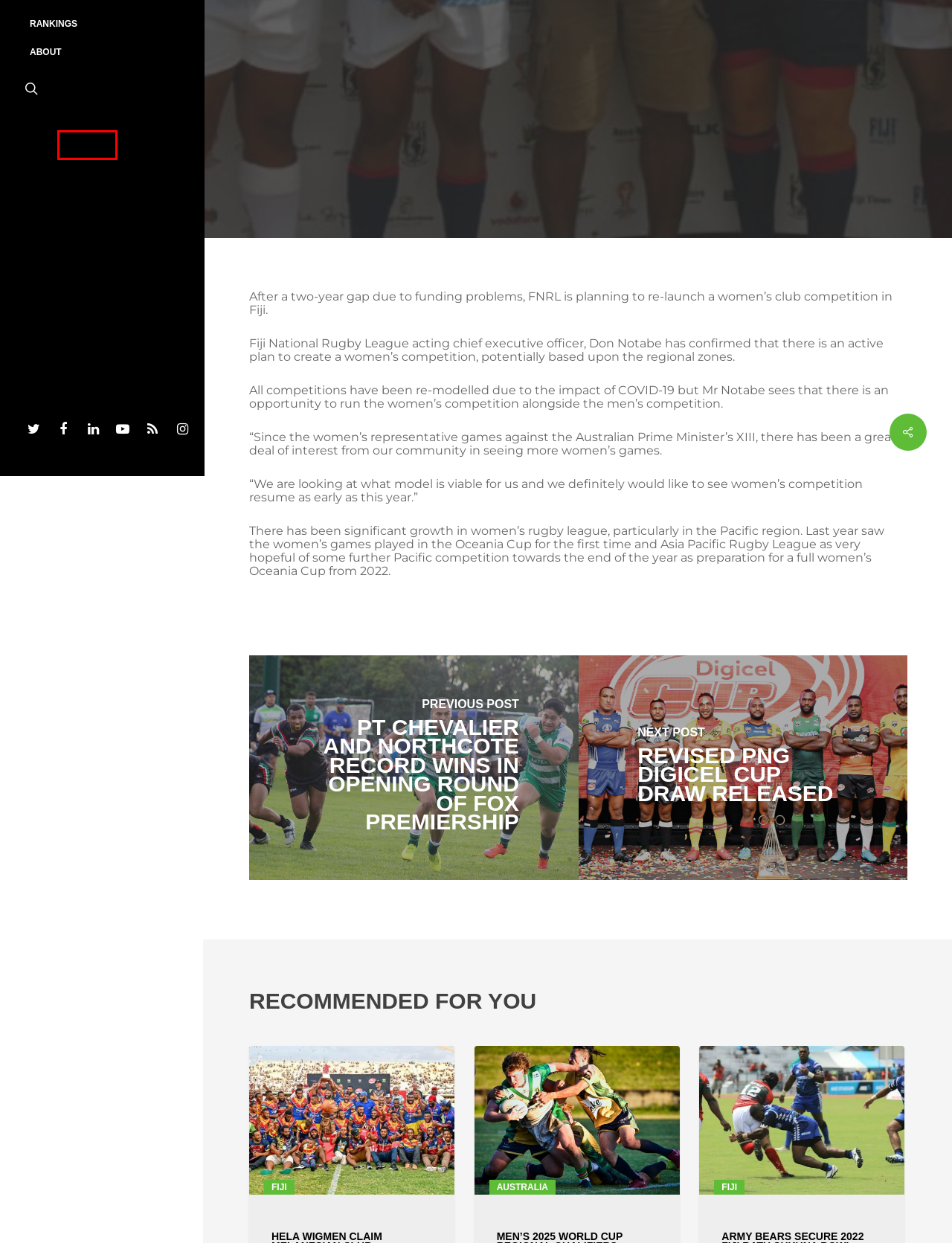You have a screenshot of a webpage where a red bounding box highlights a specific UI element. Identify the description that best matches the resulting webpage after the highlighted element is clicked. The choices are:
A. Revised PNG Digicel Cup draw released - Asia Pacific Rugby League
B. Philippines - Asia Pacific Rugby League
C. Solomon Islands - Asia Pacific Rugby League
D. South Africa - Asia Pacific Rugby League
E. Samoa - Asia Pacific Rugby League
F. Laws of the Game - Asia Pacific Rugby League
G. Chile - Asia Pacific Rugby League
H. Colombia - Asia Pacific Rugby League

B